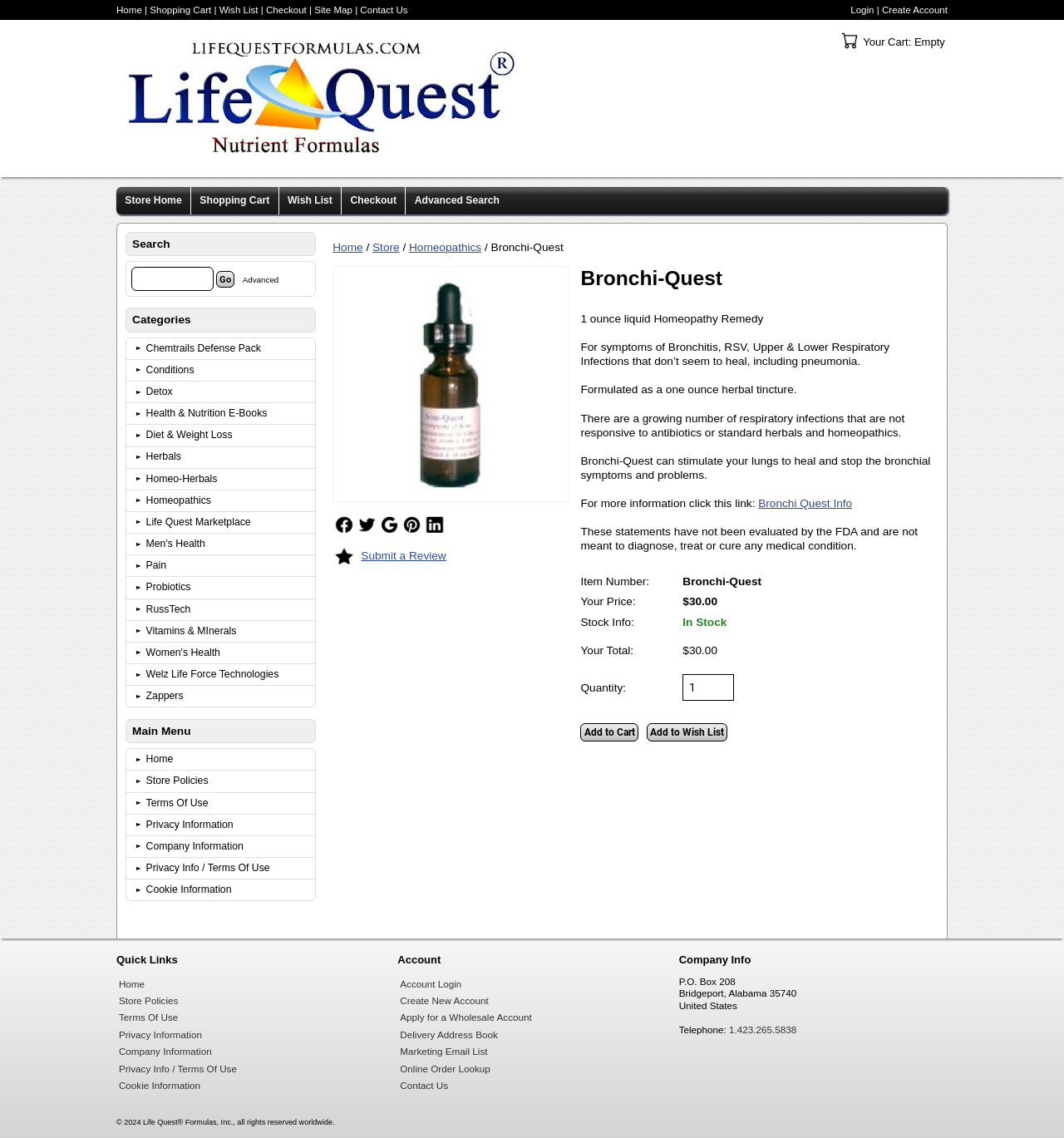Extract the bounding box coordinates for the UI element described by the text: "Advanced". The coordinates should be in the form of [left, top, right, bottom] with values between 0 and 1.

[0.225, 0.239, 0.265, 0.252]